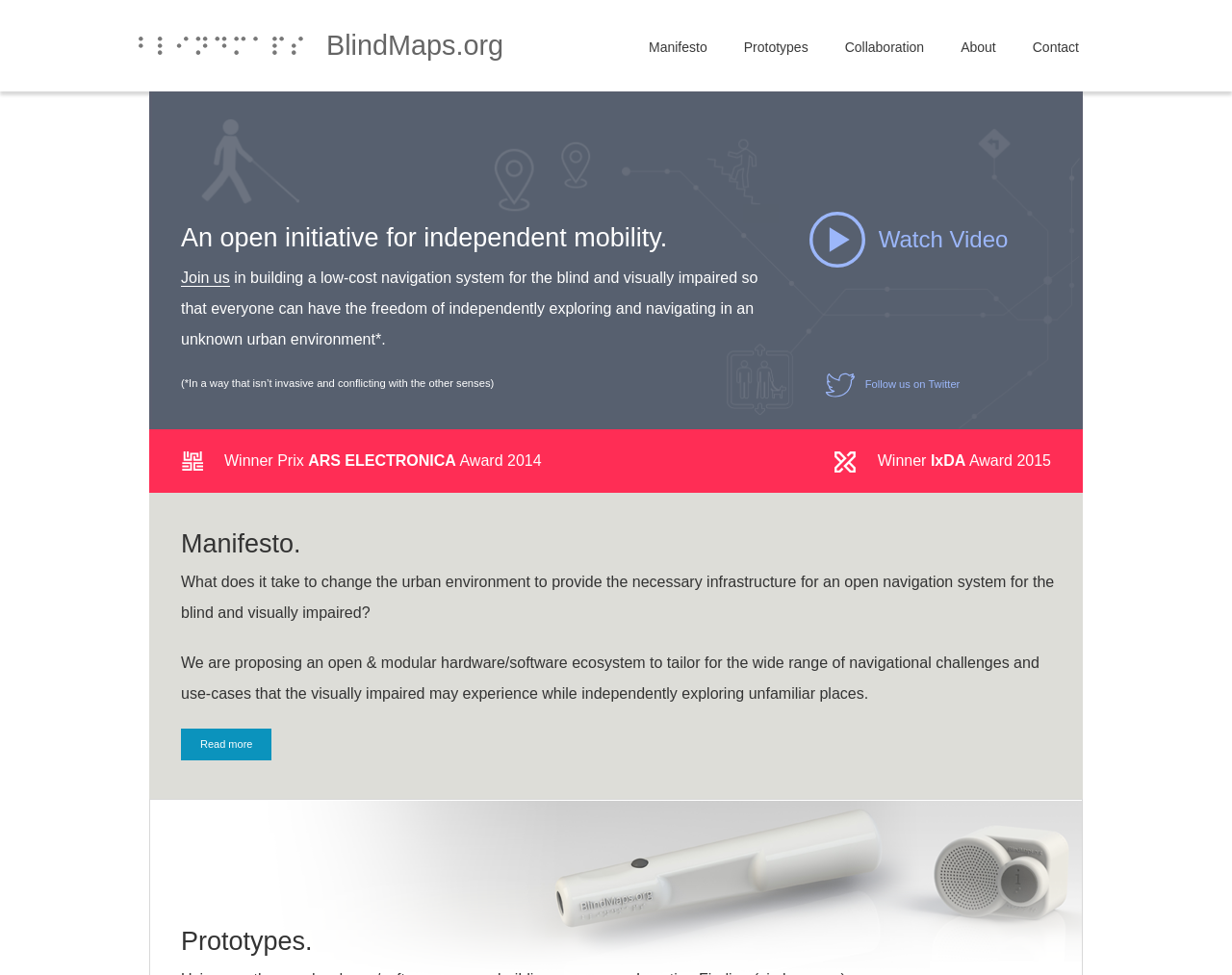Determine the bounding box coordinates for the area you should click to complete the following instruction: "Click the BlindMaps.org link".

[0.25, 0.0, 0.423, 0.094]